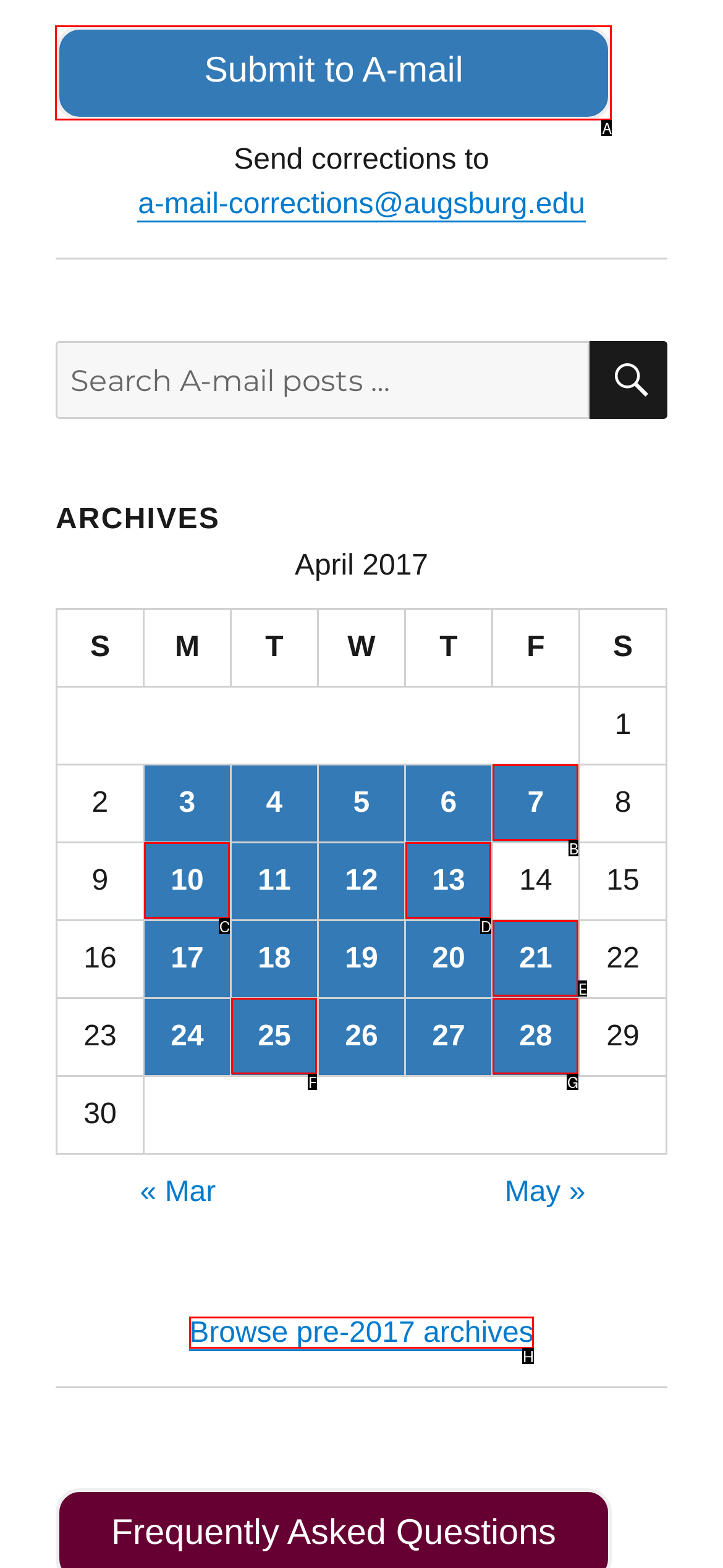From the options shown, which one fits the description: Linkedin? Respond with the appropriate letter.

None